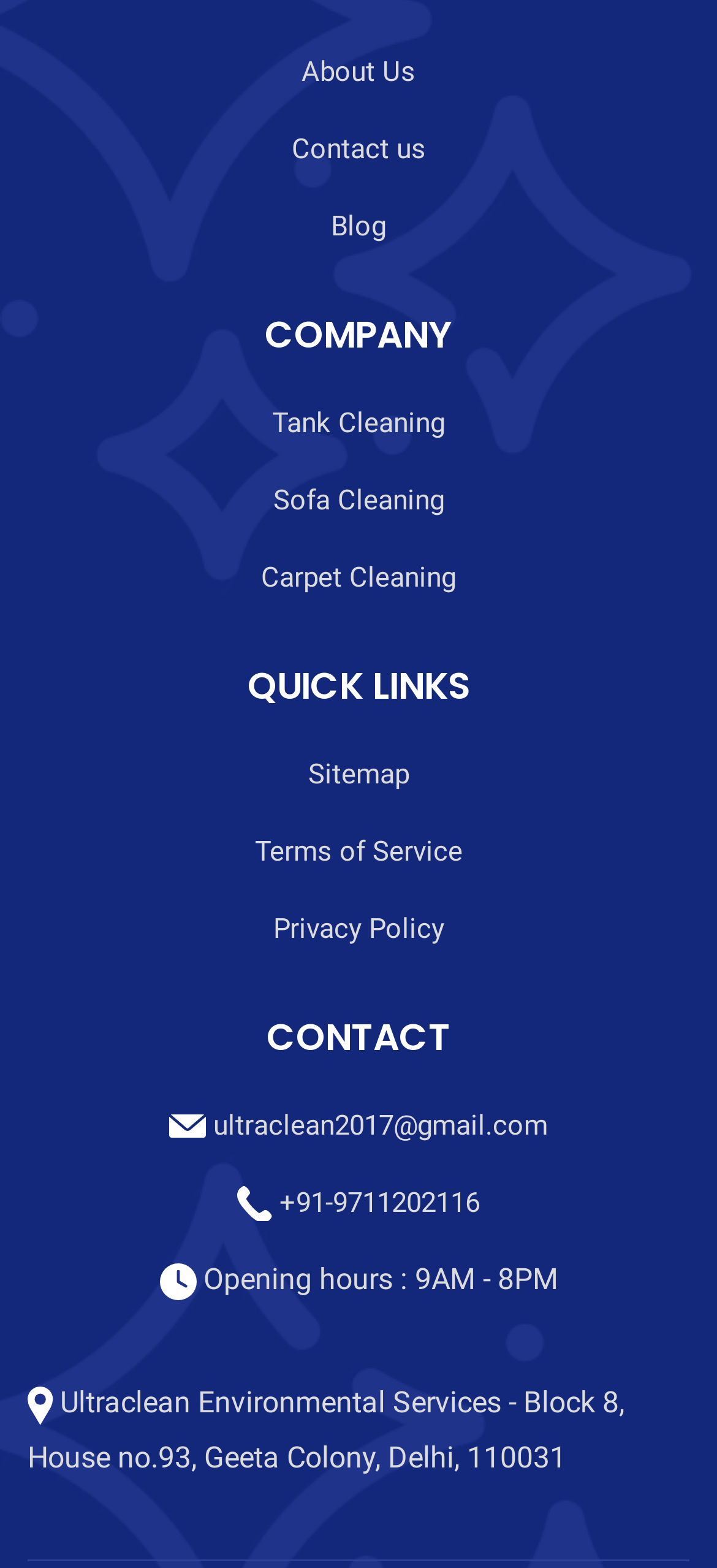Please identify the bounding box coordinates of the element I should click to complete this instruction: 'read the company blog'. The coordinates should be given as four float numbers between 0 and 1, like this: [left, top, right, bottom].

[0.462, 0.128, 0.538, 0.161]